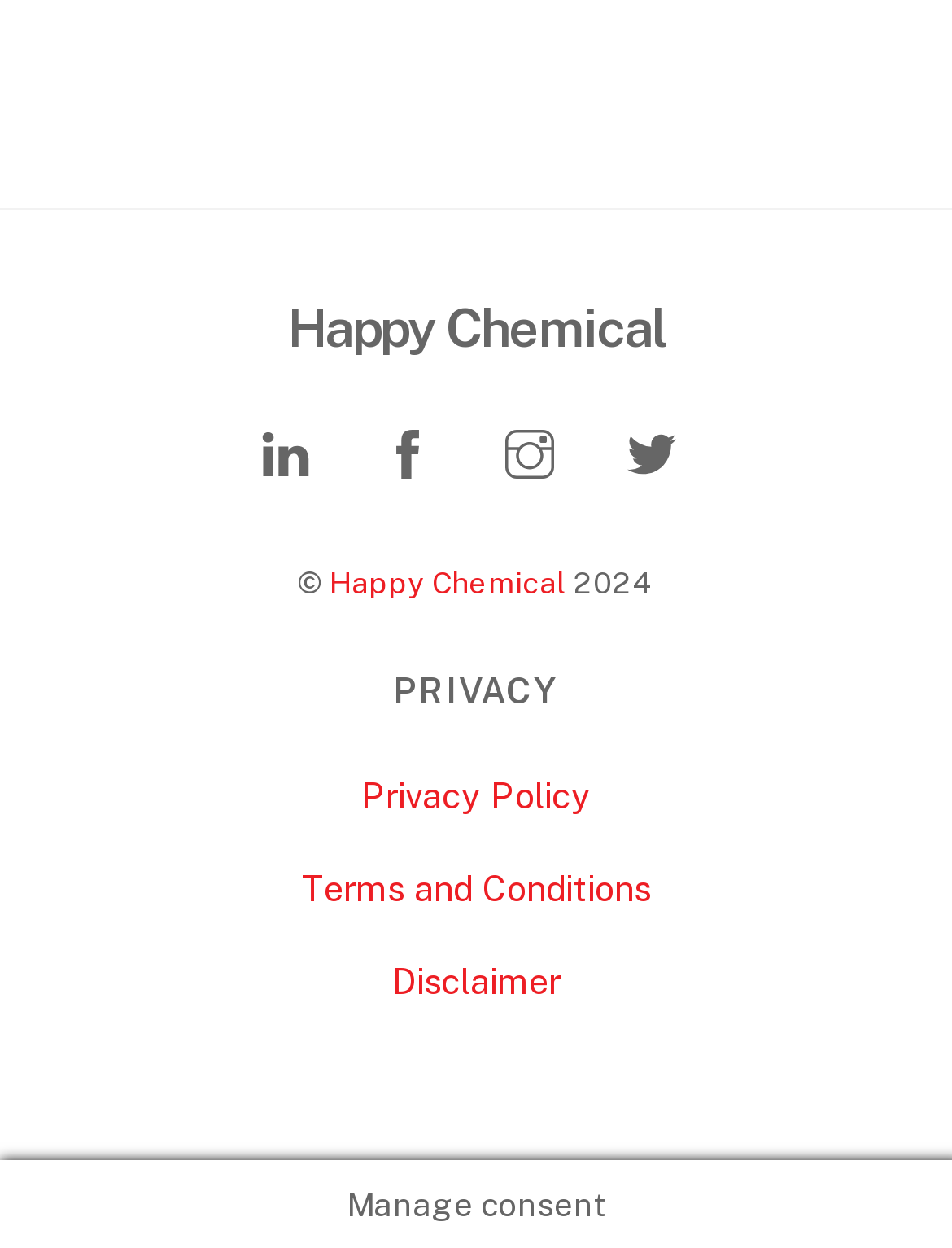Provide the bounding box coordinates of the section that needs to be clicked to accomplish the following instruction: "view general settings 2021."

None